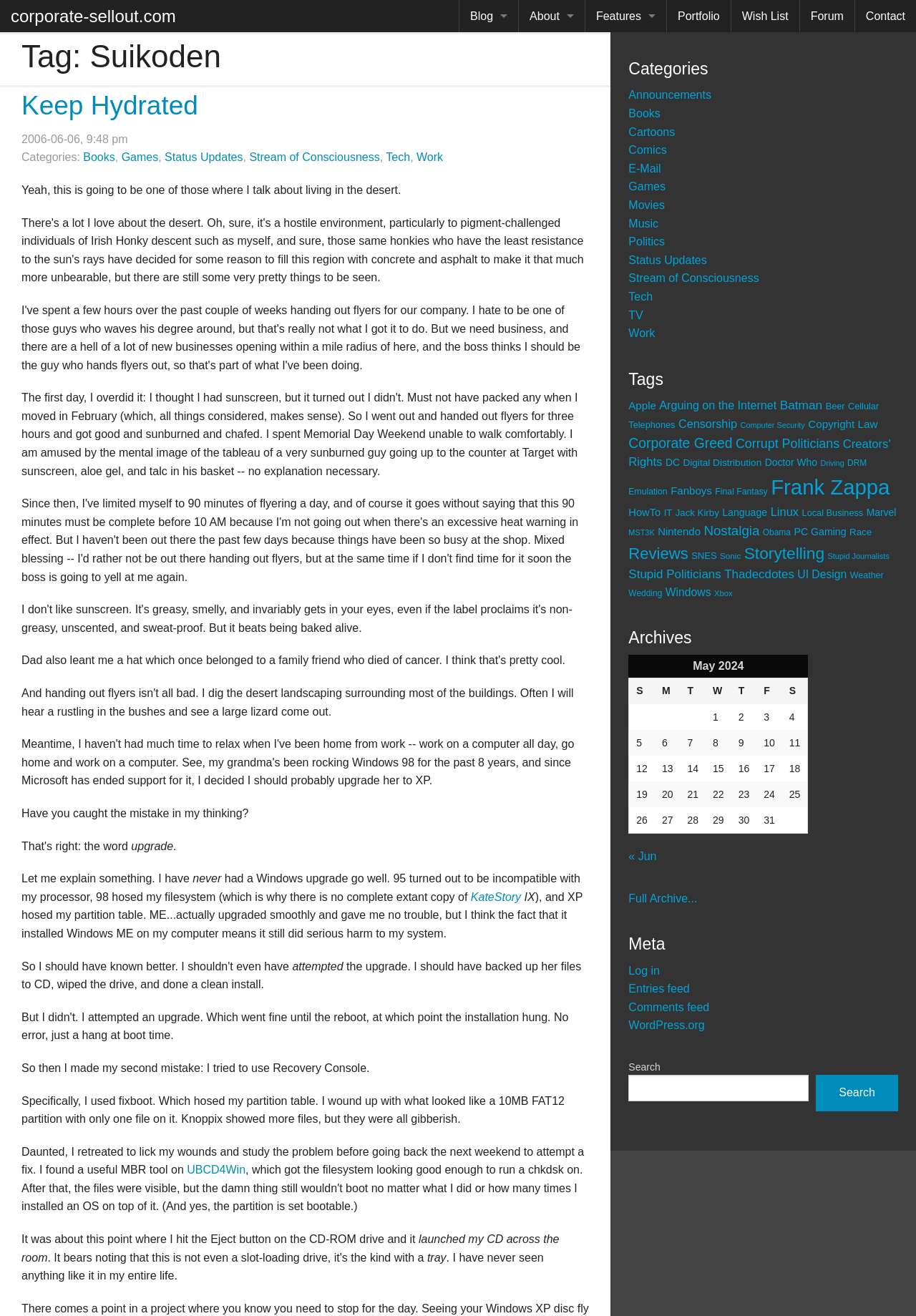How many categories are there?
Based on the visual content, answer with a single word or a brief phrase.

19